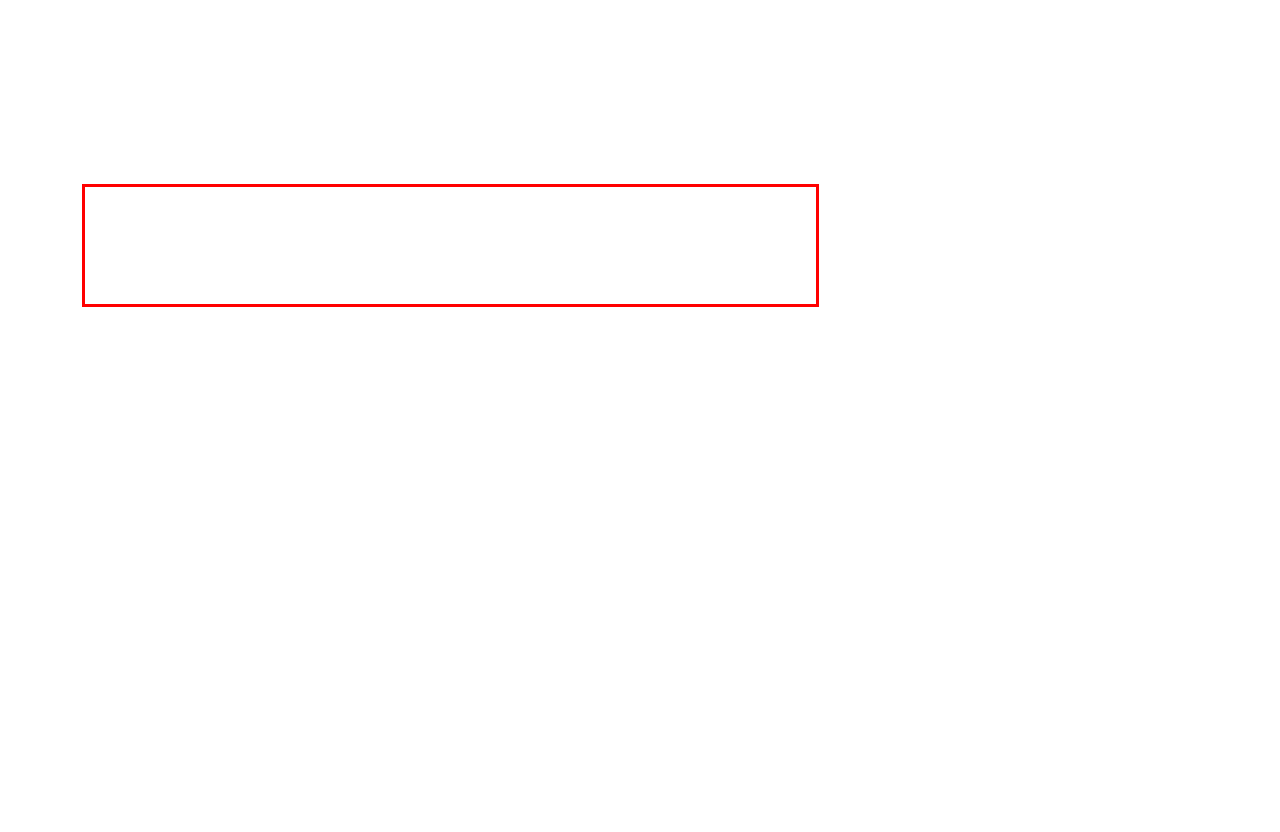Within the screenshot of the webpage, locate the red bounding box and use OCR to identify and provide the text content inside it.

“I hope that our guidelines on this matter are easy to read and understand. It’s important that we keep in mind the principles of open access to research data, data comparability and appropriate data storage for possible future needs, even in these exceptional times,” Laaksonen reminds.